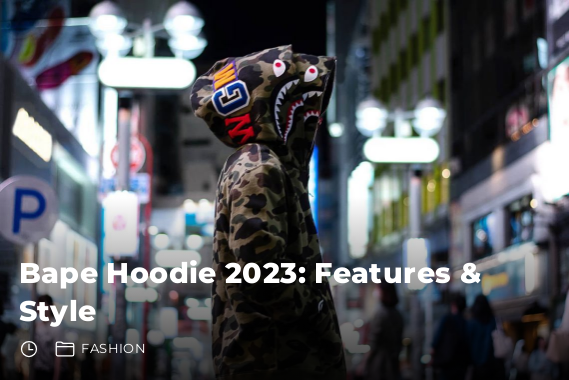Give a detailed account of the contents of the image.

The image showcases a stylish individual wearing a Bape hoodie, a statement piece renowned for its distinctive camouflage pattern and urban flair. This photograph is set against a vibrant city backdrop, illuminated by bright lights, capturing the essence of contemporary street fashion. The title, "Bape Hoodie 2023: Features & Style," suggests that this article delves into the unique characteristics and fashion significance of the hoodie, highlighting its continued prominence in the ever-evolving landscape of urban wear. The accompanying label "FASHION" emphasizes the trendy and high-fashion context within which this piece is celebrated.